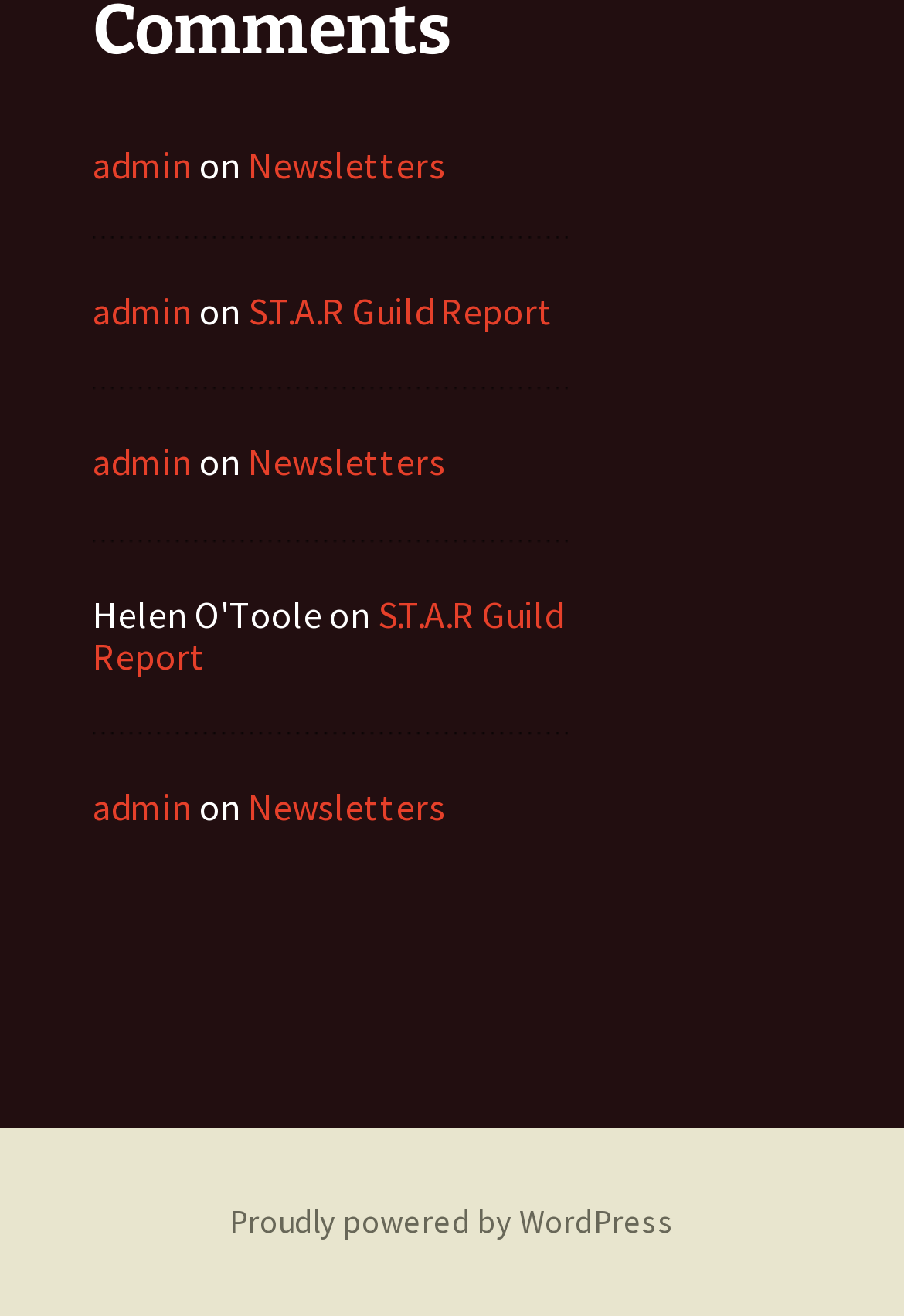Given the description: "Proudly powered by WordPress", determine the bounding box coordinates of the UI element. The coordinates should be formatted as four float numbers between 0 and 1, [left, top, right, bottom].

[0.254, 0.913, 0.746, 0.944]